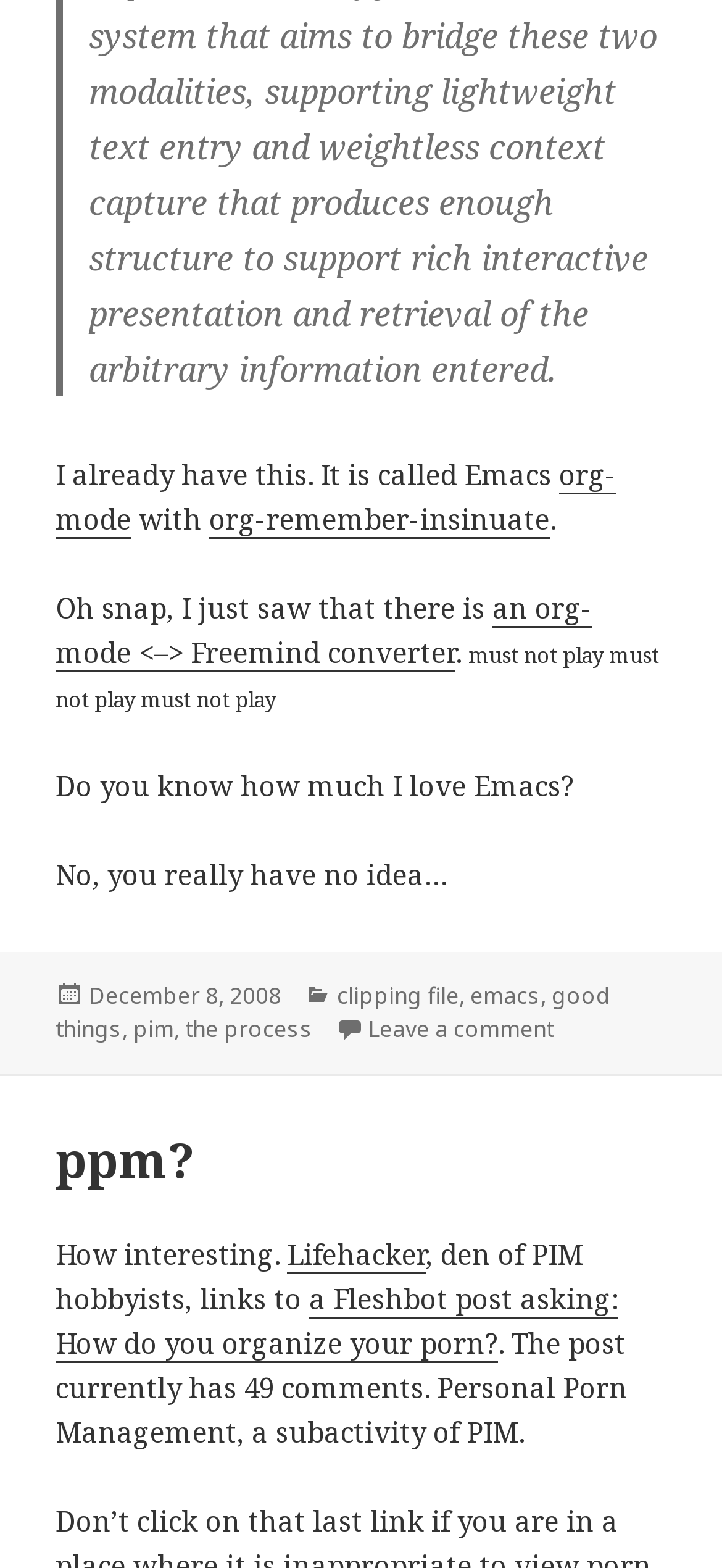Find the bounding box coordinates for the UI element that matches this description: "December 8, 2008".

[0.123, 0.624, 0.39, 0.646]